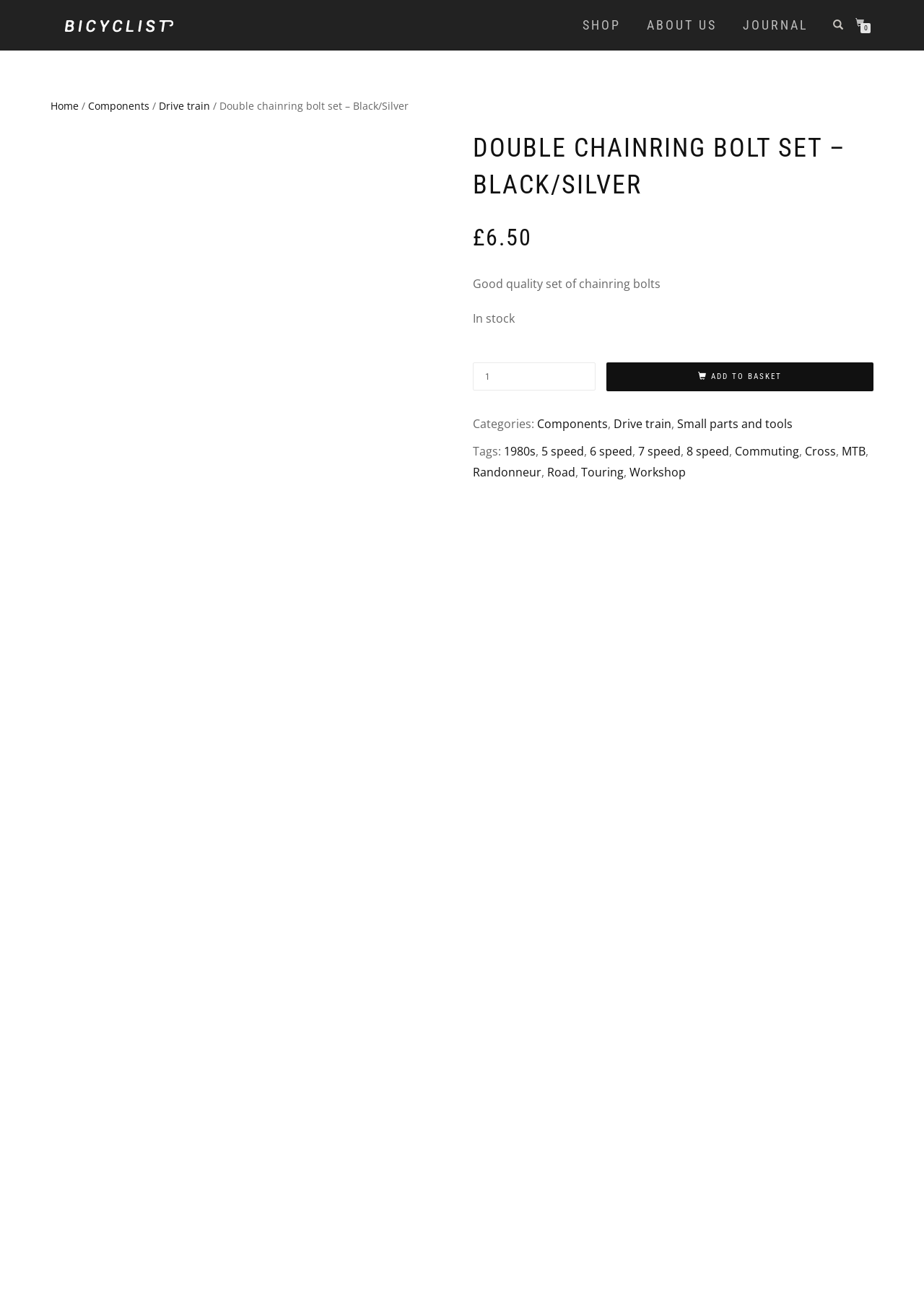Detail the various sections and features present on the webpage.

This webpage is about a product, specifically a double chainring bolt set in black and silver. At the top, there is a navigation bar with links to the home page, shop, about us, and journal. On the top right, there is a small icon with a number 0. 

Below the navigation bar, there is a breadcrumb trail showing the path from the home page to the current product page. The product title, "Double chainring bolt set – Black/Silver", is displayed prominently in the middle of the page, with two images of the product on either side. 

To the right of the product title, there is a section displaying the price, £6.50, and a note that the product is in stock. Below this, there is a quantity selector and an "Add to Basket" button. 

Further down, there are sections listing the product categories, including components, drive train, and small parts and tools, as well as tags such as 1980s, 5 speed, 6 speed, and so on.